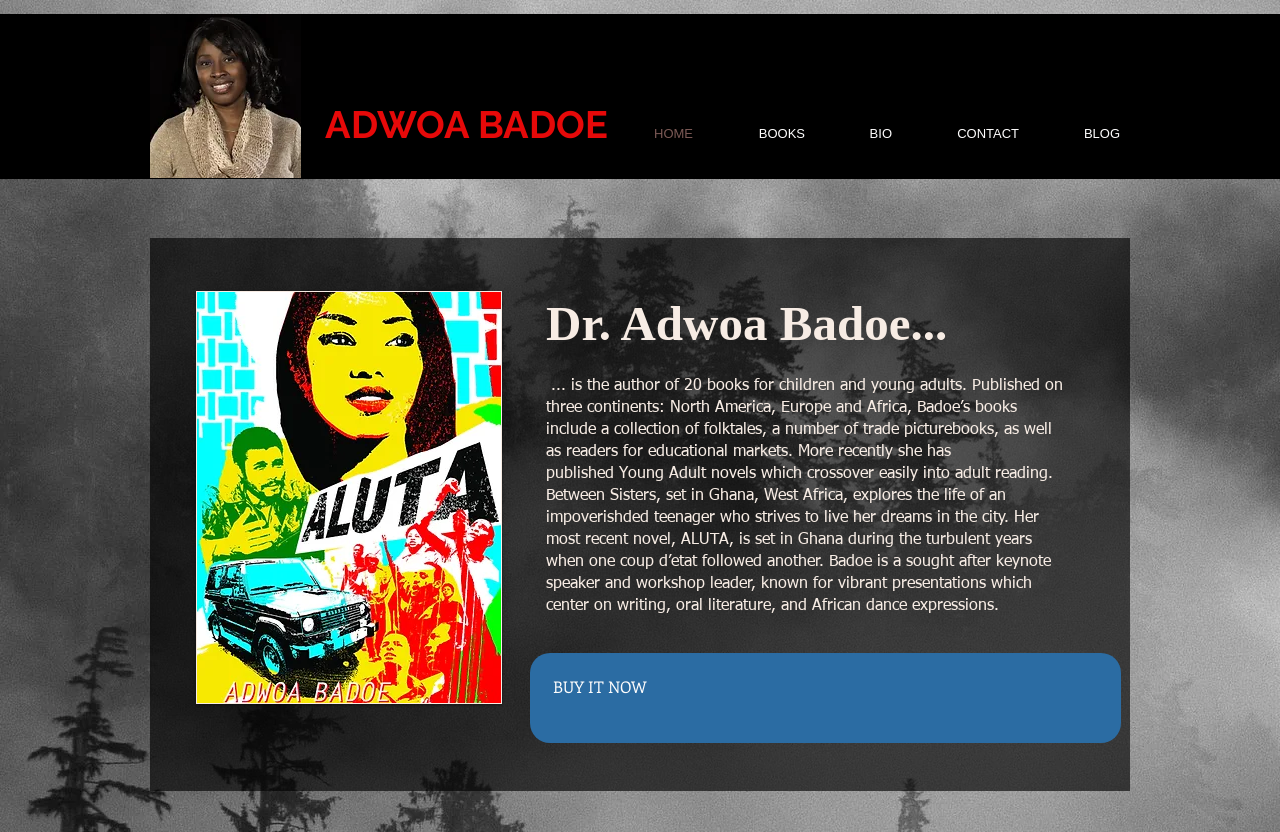What is the name of the continent where the author's books are published?
Please respond to the question with a detailed and thorough explanation.

I found the name of the continent where the author's books are published by reading the StaticText element with the text 'Published on three continents: North America, Europe and Africa...' which is located at [0.427, 0.356, 0.74, 0.422].